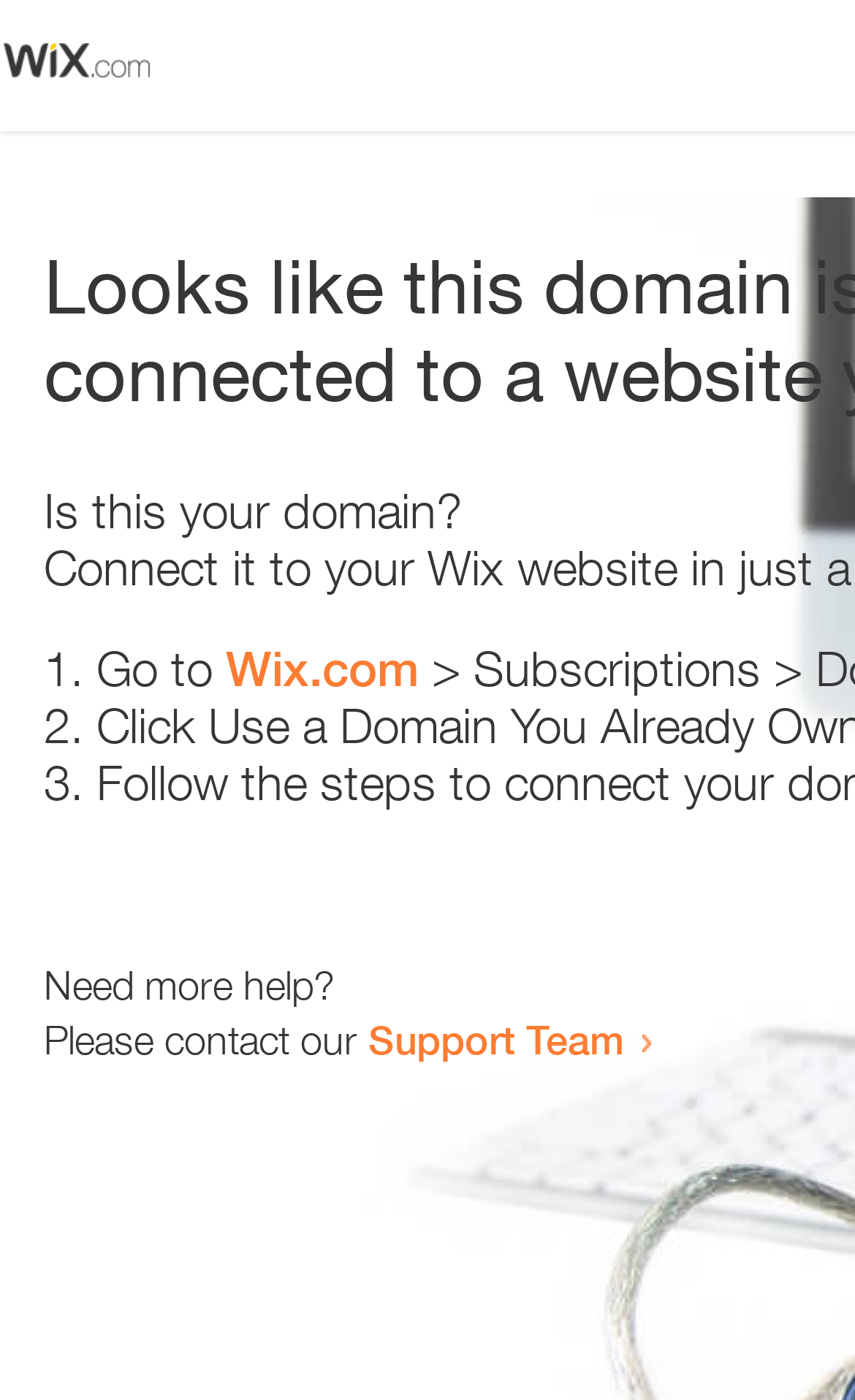Using the webpage screenshot and the element description Support Team, determine the bounding box coordinates. Specify the coordinates in the format (top-left x, top-left y, bottom-right x, bottom-right y) with values ranging from 0 to 1.

[0.431, 0.725, 0.731, 0.759]